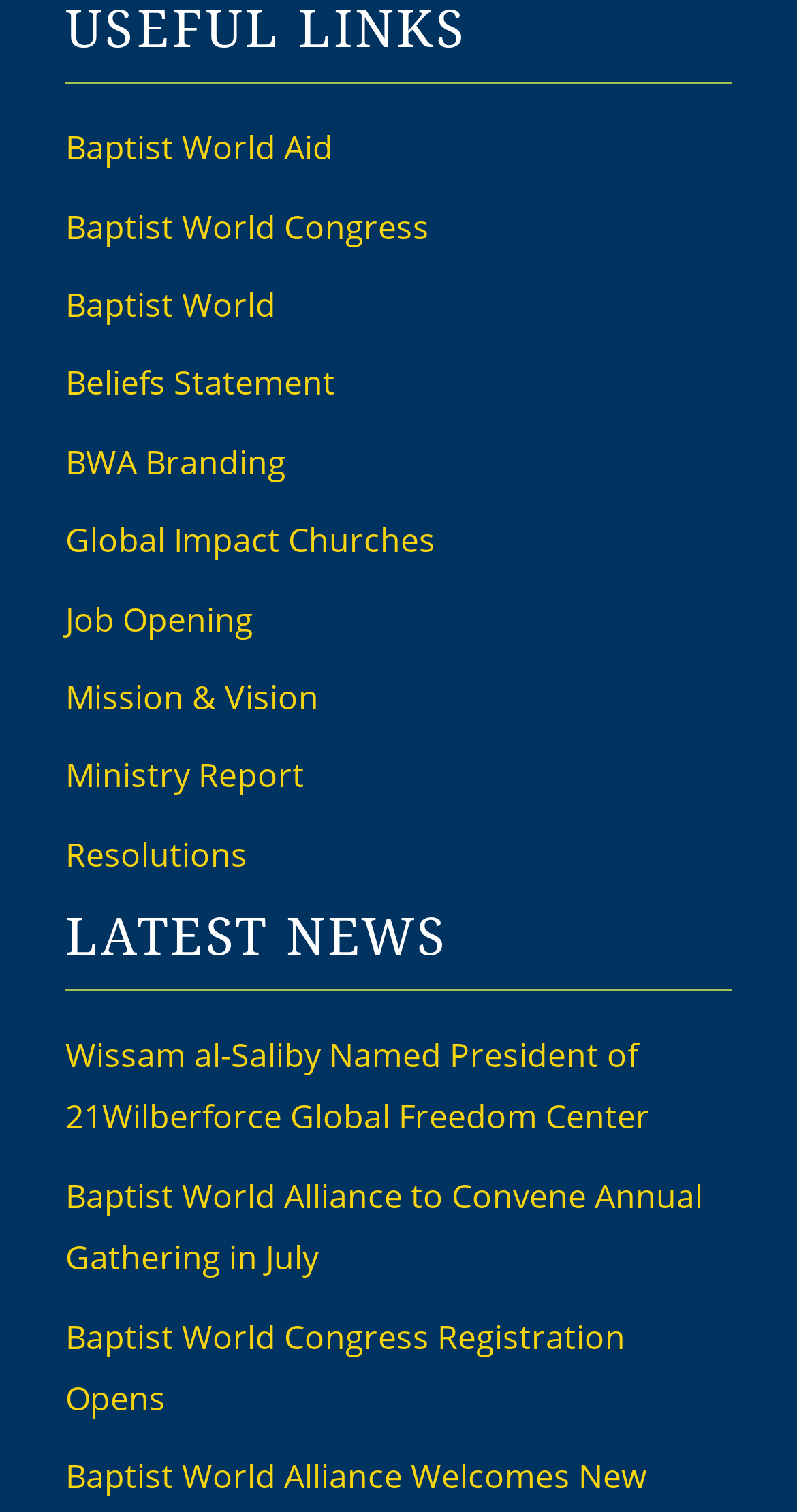Please provide a one-word or short phrase answer to the question:
What is the name of the organization?

Baptist World